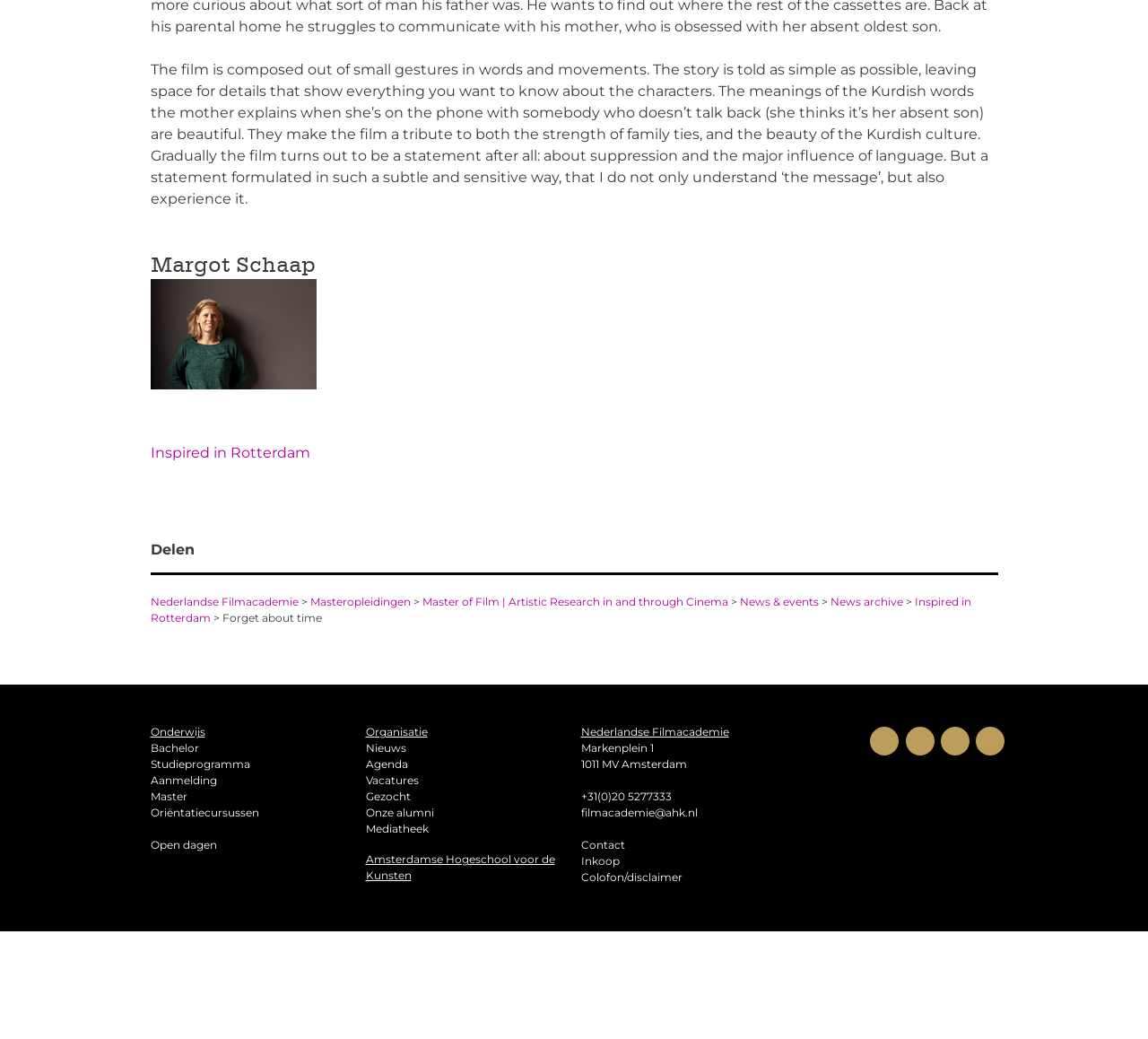Please provide the bounding box coordinates in the format (top-left x, top-left y, bottom-right x, bottom-right y). Remember, all values are floating point numbers between 0 and 1. What is the bounding box coordinate of the region described as: Inspired in Rotterdam

[0.131, 0.572, 0.846, 0.601]